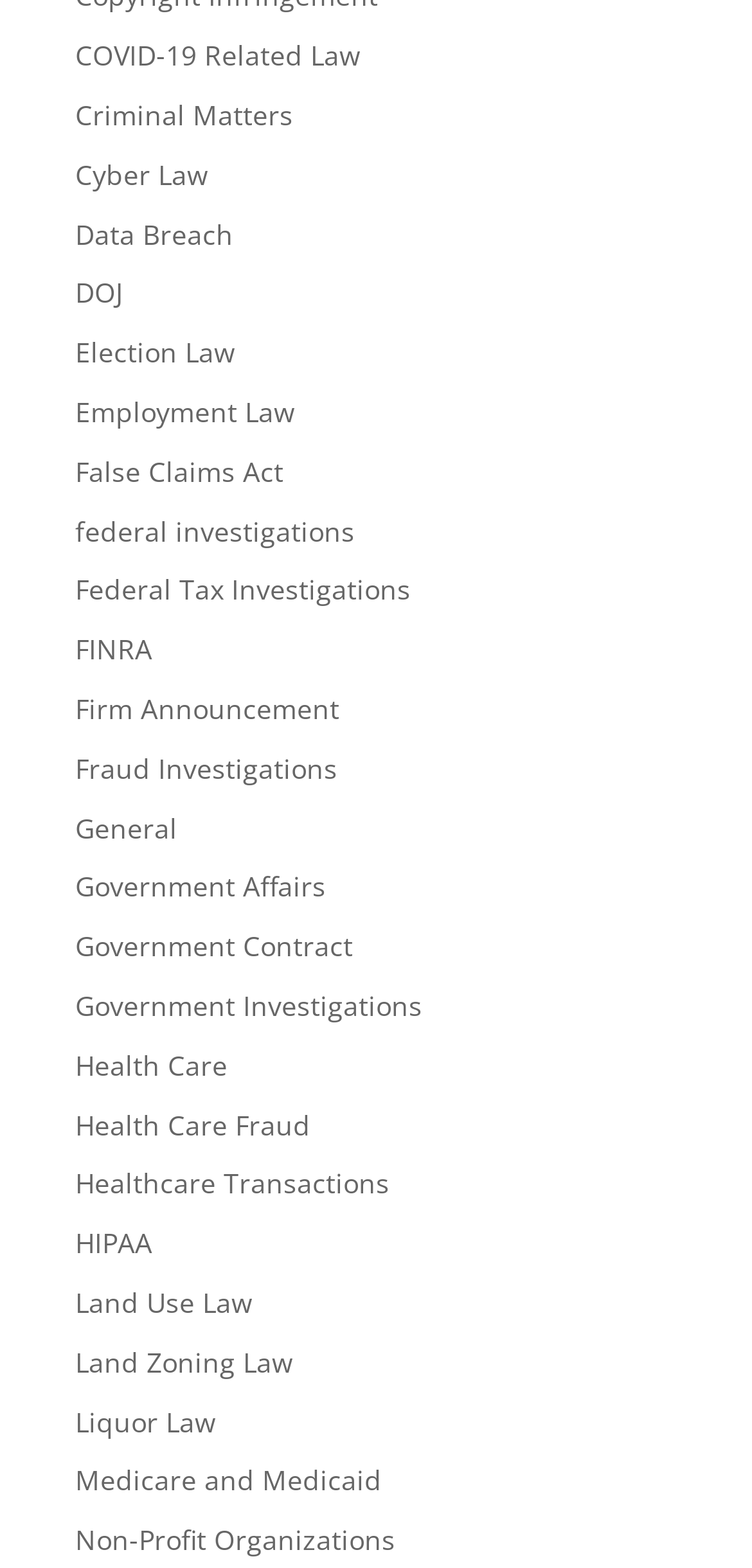Please pinpoint the bounding box coordinates for the region I should click to adhere to this instruction: "Click on COVID-19 Related Law".

[0.1, 0.024, 0.479, 0.047]